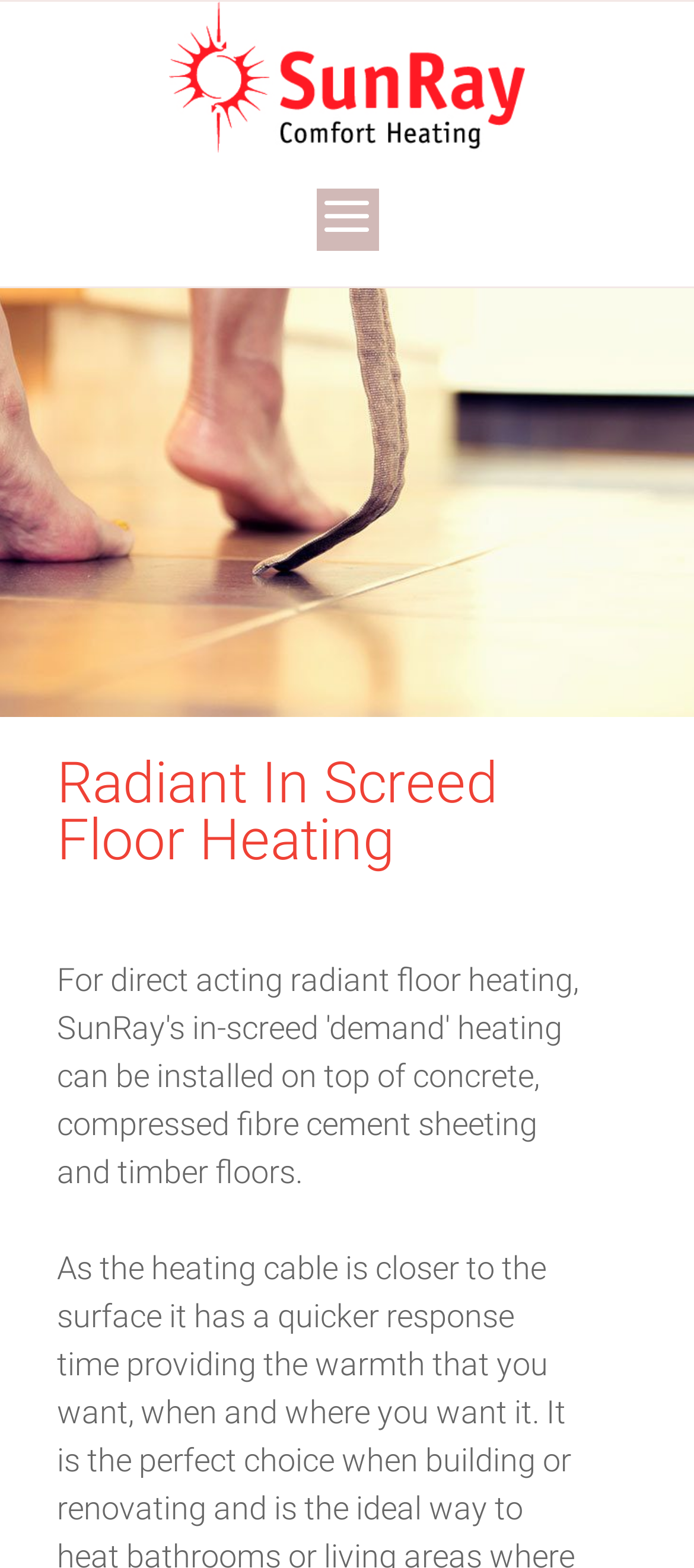Identify and provide the main heading of the webpage.

Radiant In Screed Floor Heating